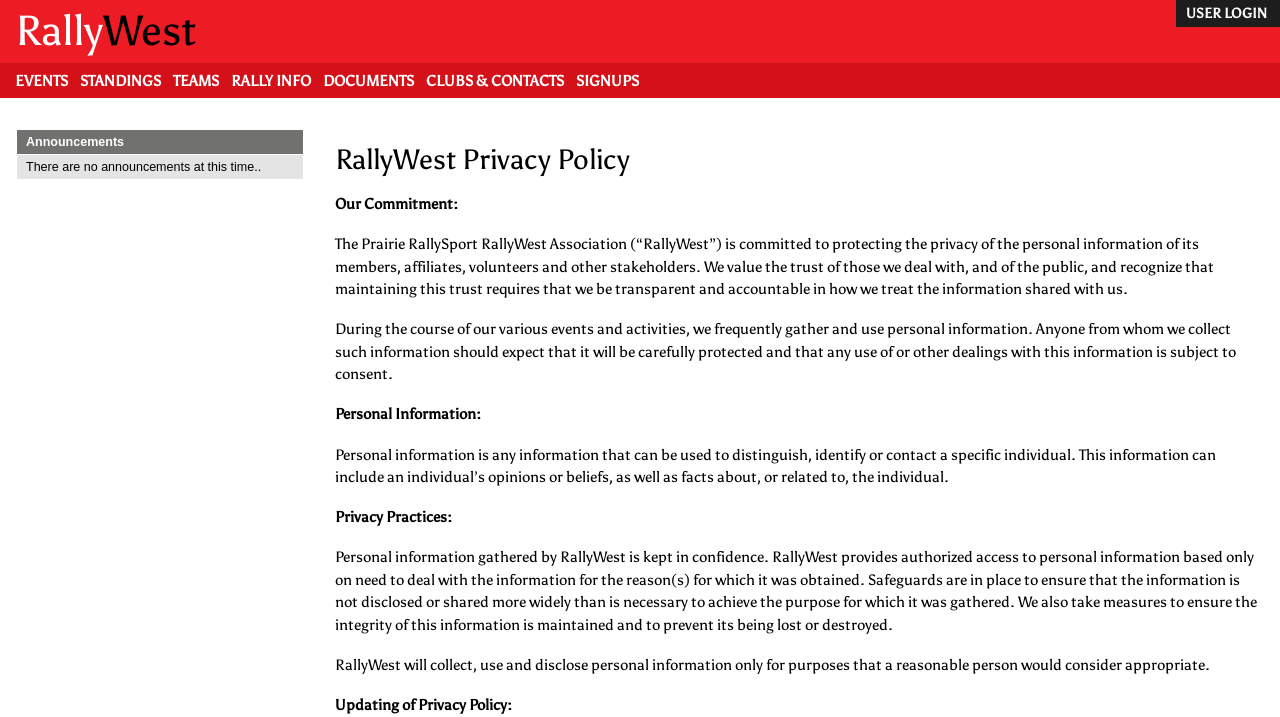Highlight the bounding box coordinates of the element that should be clicked to carry out the following instruction: "Check the link 'Crying Classroom program October & November 2023'". The coordinates must be given as four float numbers ranging from 0 to 1, i.e., [left, top, right, bottom].

None